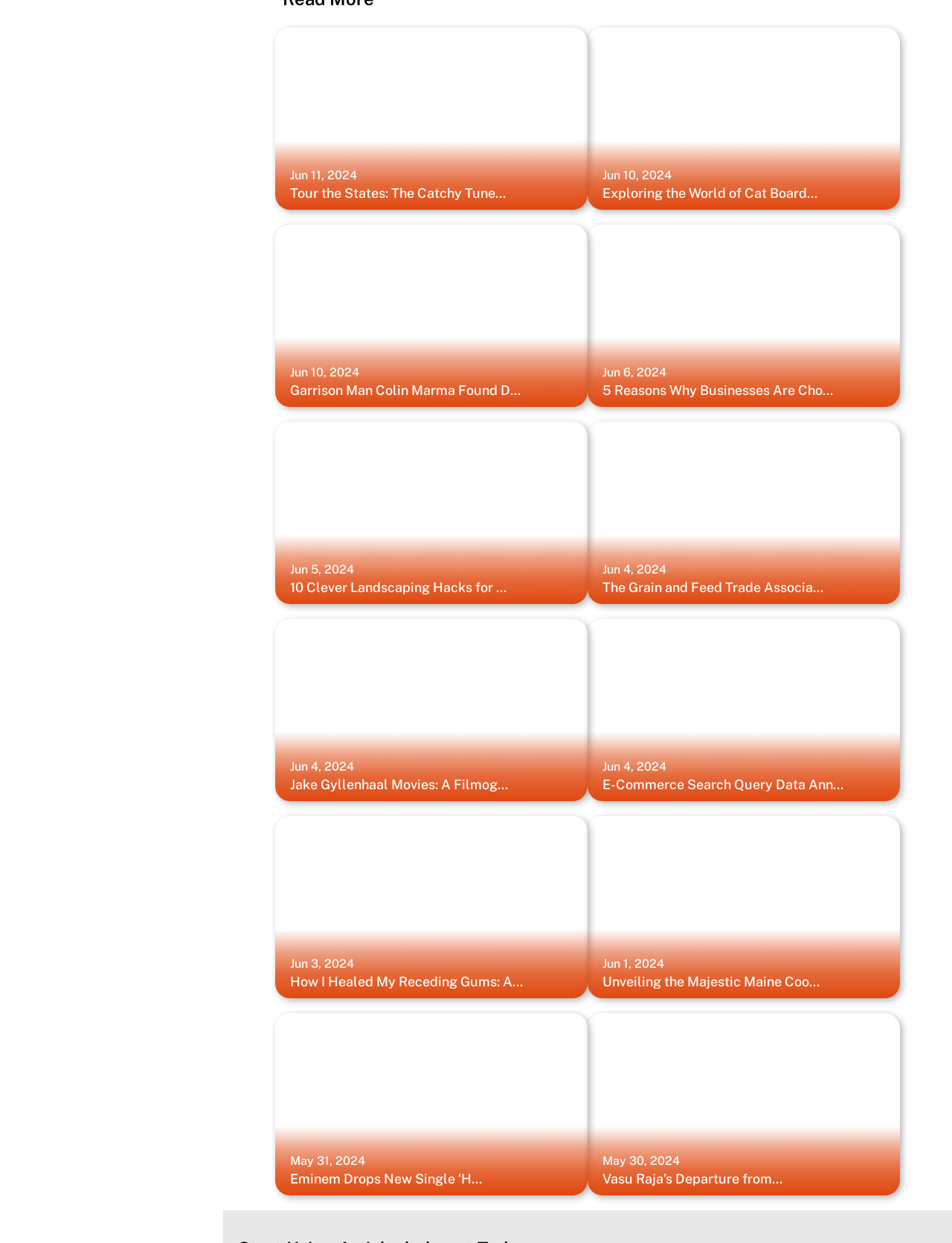Kindly determine the bounding box coordinates for the area that needs to be clicked to execute this instruction: "Open Control System Engineering".

None